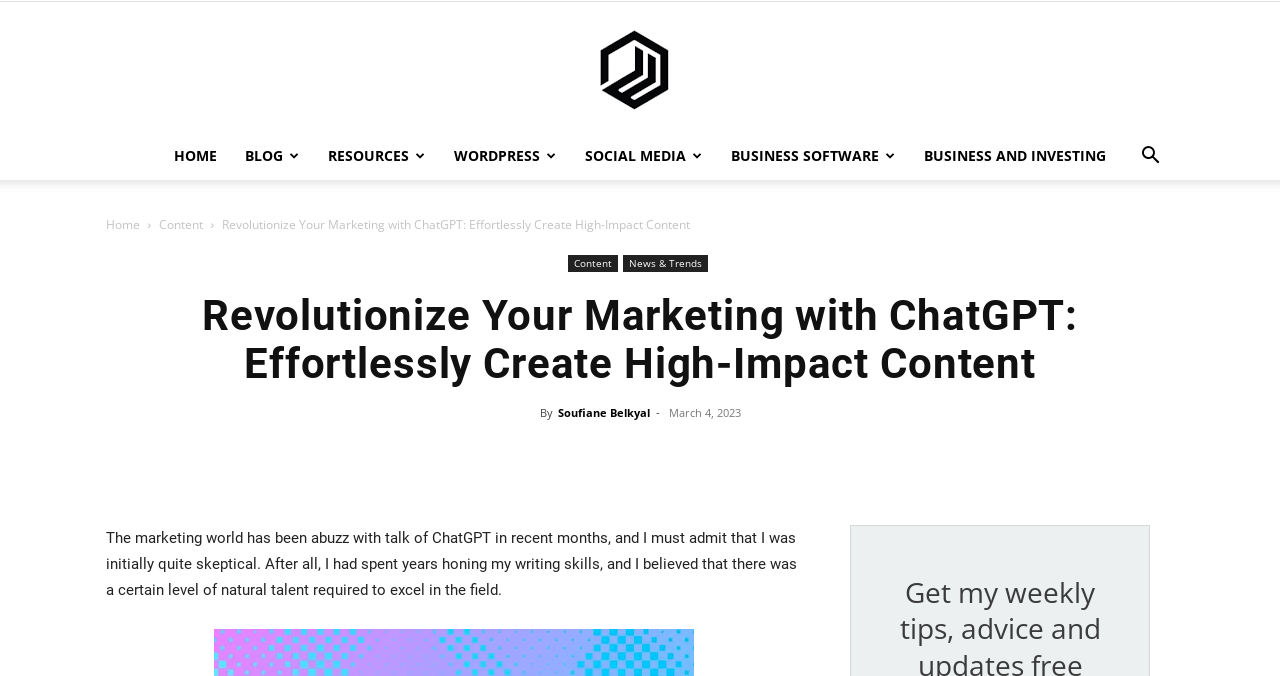When was the article published?
Identify the answer in the screenshot and reply with a single word or phrase.

March 4, 2023